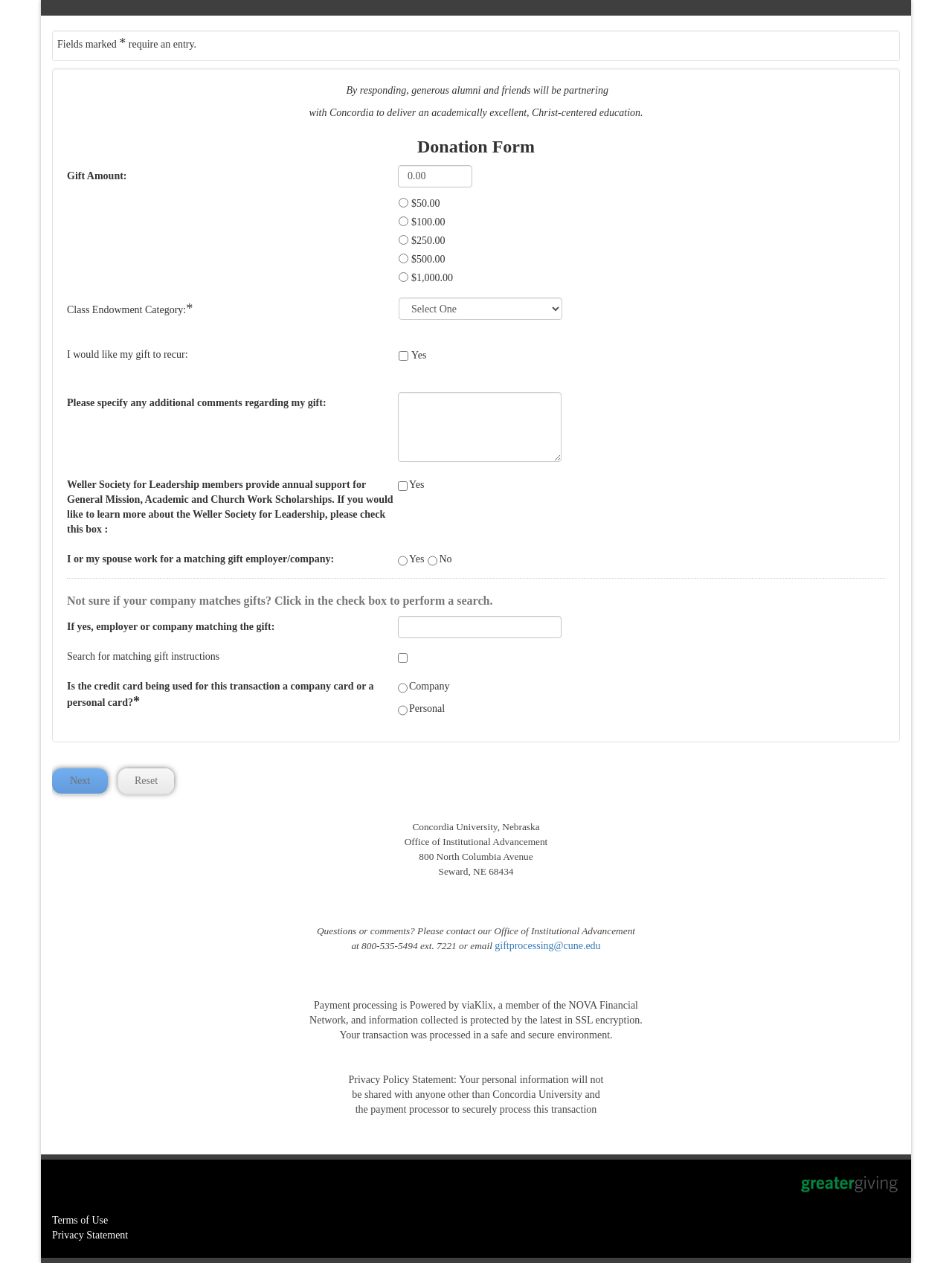Kindly determine the bounding box coordinates for the area that needs to be clicked to execute this instruction: "Click next".

[0.055, 0.608, 0.113, 0.628]